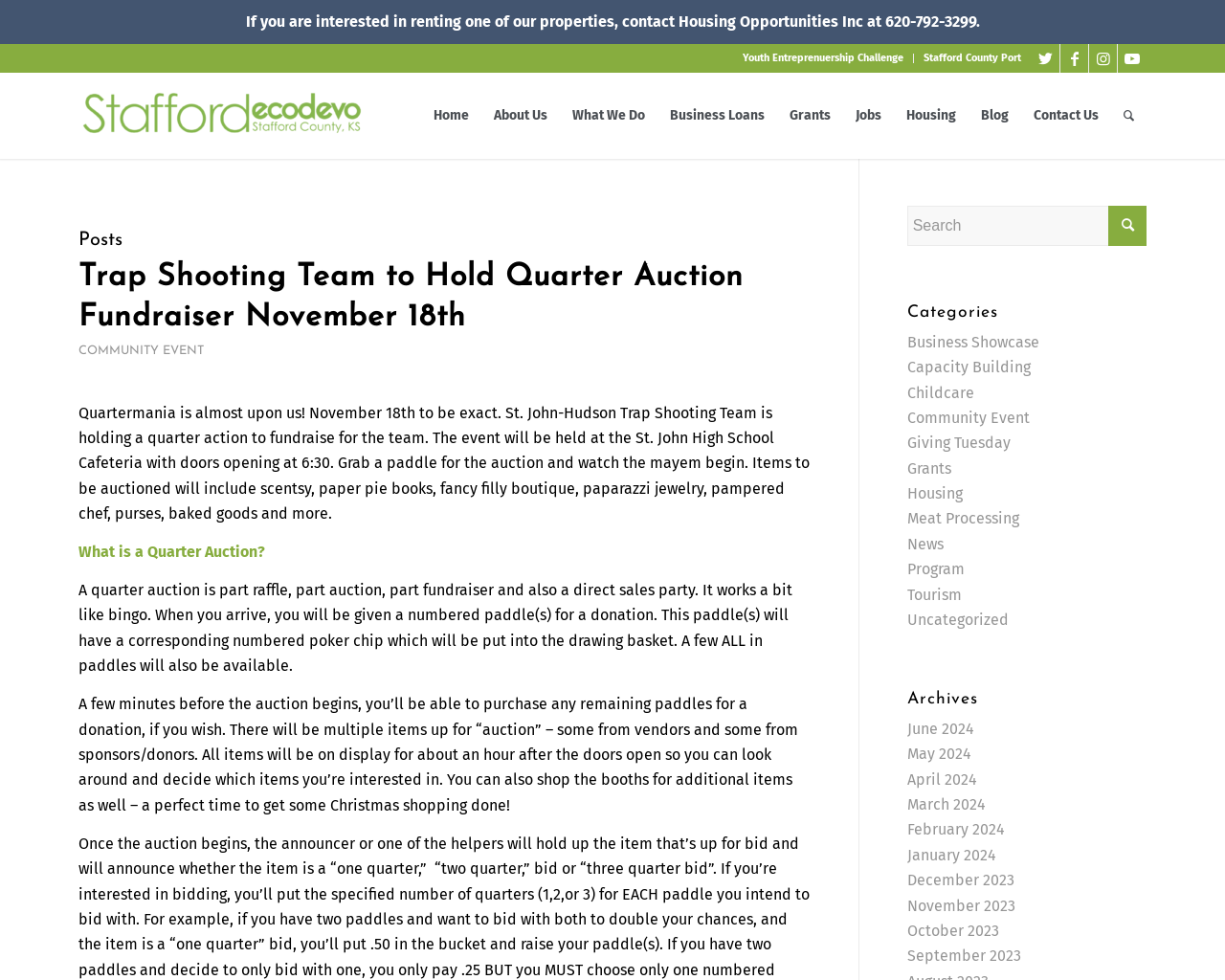Please specify the bounding box coordinates in the format (top-left x, top-left y, bottom-right x, bottom-right y), with values ranging from 0 to 1. Identify the bounding box for the UI component described as follows: Appropriations 101

None